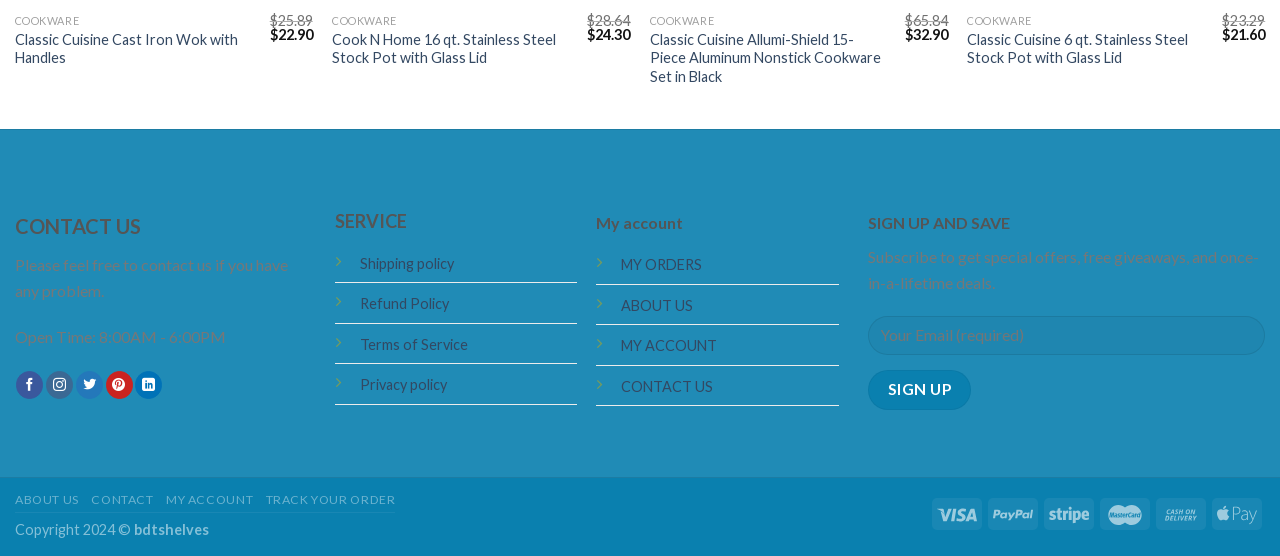Please predict the bounding box coordinates (top-left x, top-left y, bottom-right x, bottom-right y) for the UI element in the screenshot that fits the description: Contact

[0.071, 0.884, 0.12, 0.911]